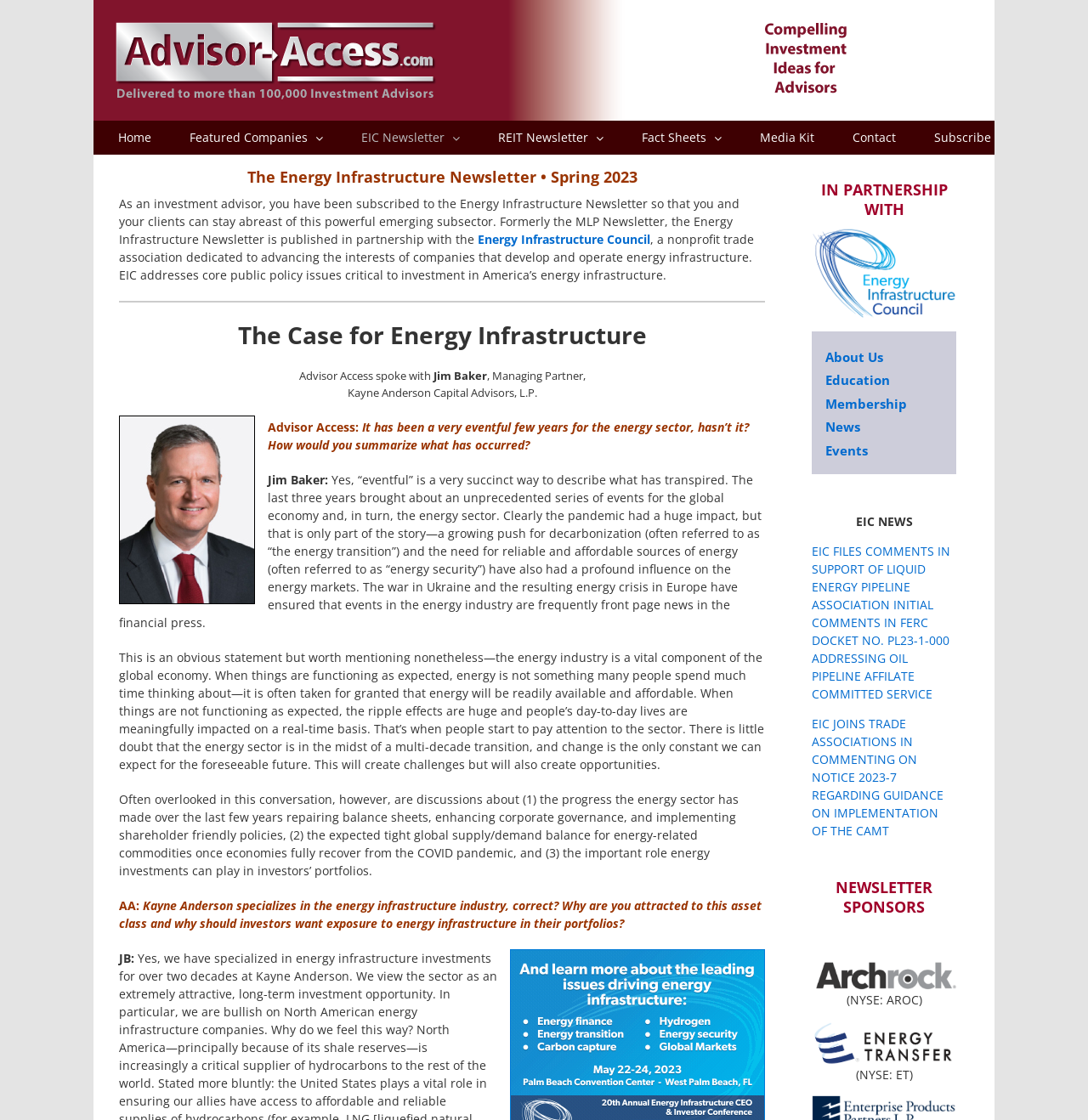Please determine the bounding box coordinates of the element's region to click in order to carry out the following instruction: "Read the 'Energy Infrastructure Newsletter'". The coordinates should be four float numbers between 0 and 1, i.e., [left, top, right, bottom].

[0.109, 0.149, 0.703, 0.167]